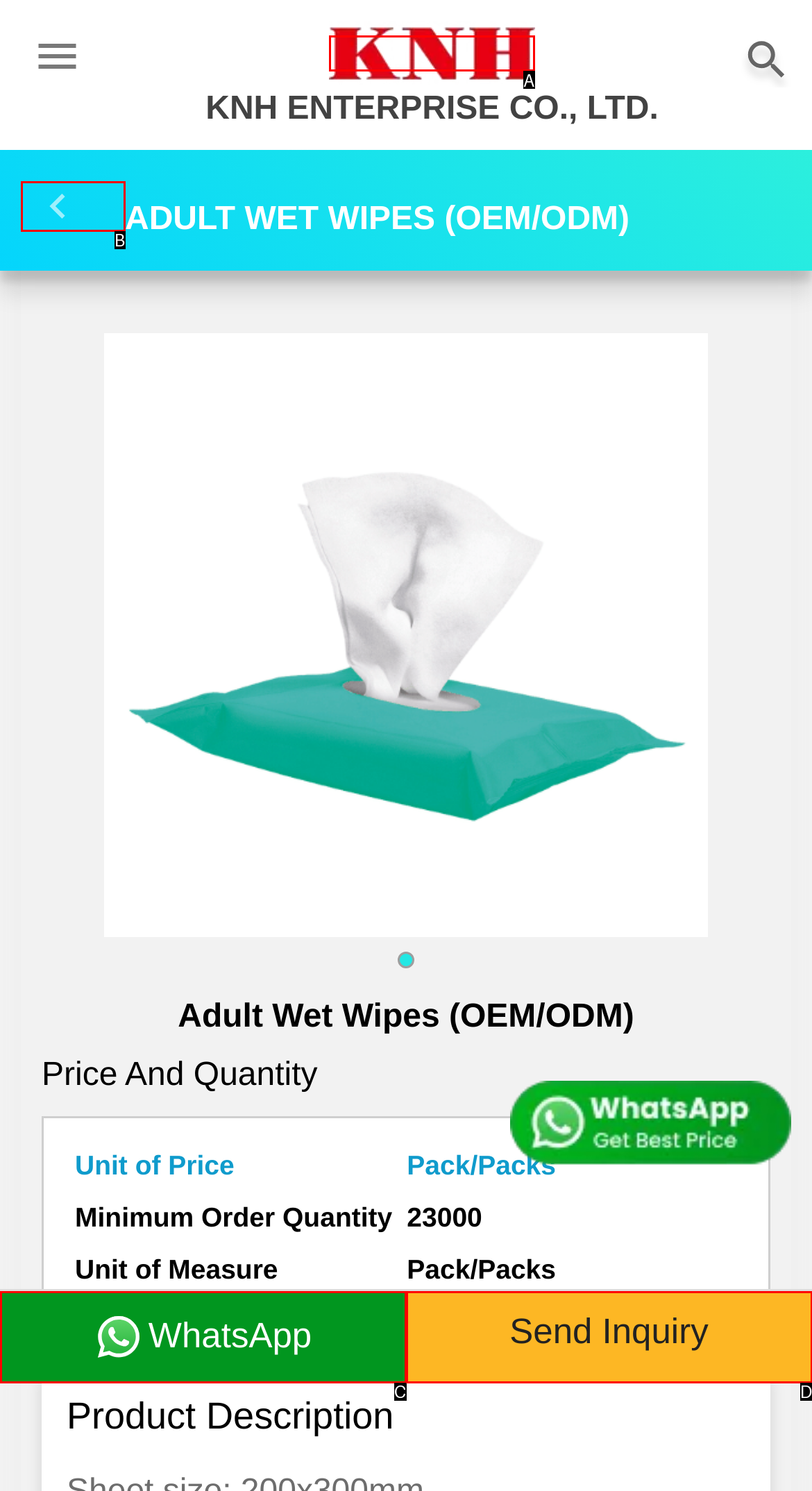Tell me which option best matches the description: parent_node: ADULT WET WIPES (OEM/ODM)
Answer with the option's letter from the given choices directly.

B